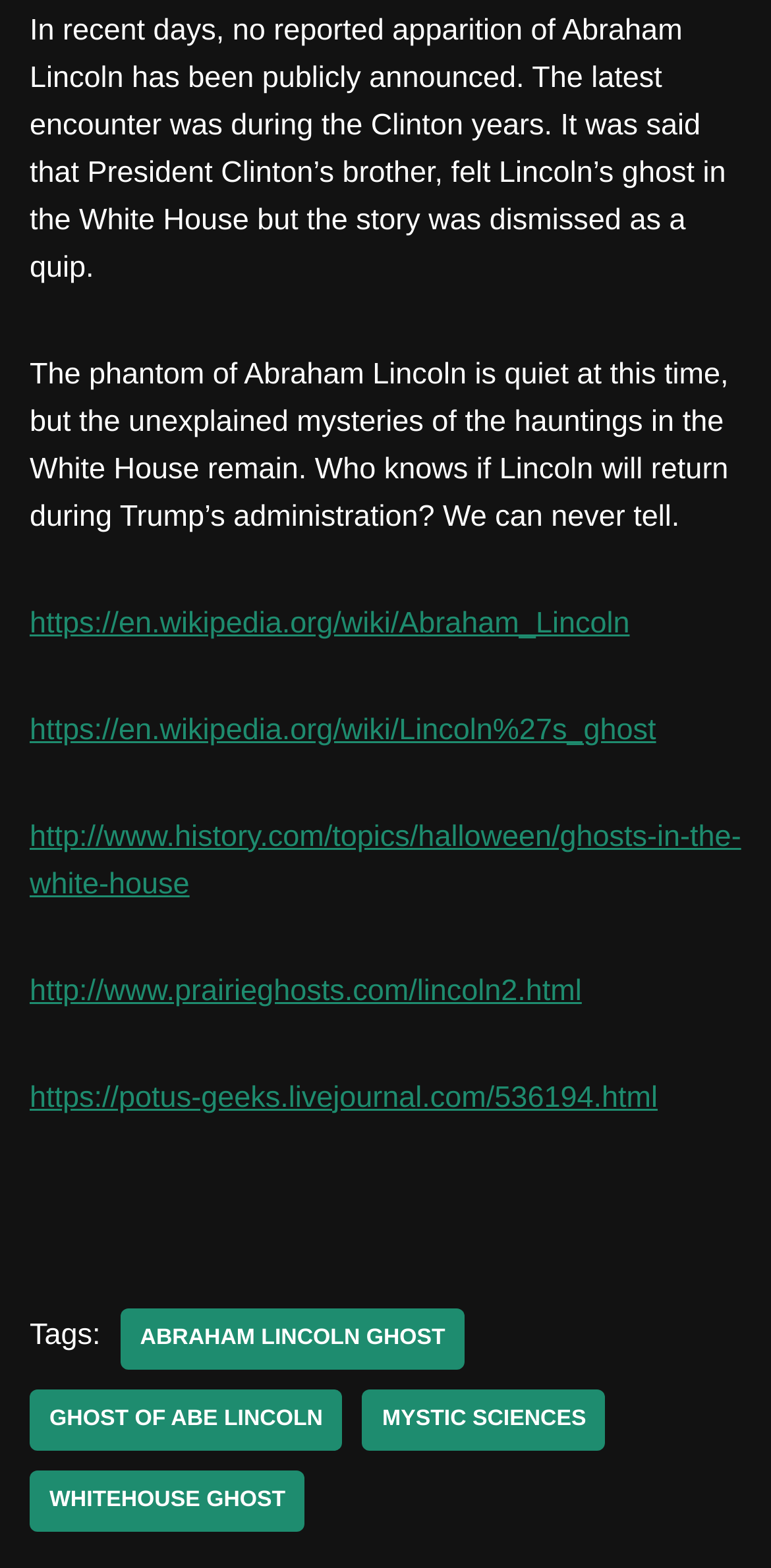Please identify the bounding box coordinates of the element on the webpage that should be clicked to follow this instruction: "Explore the history of ghosts in the White House". The bounding box coordinates should be given as four float numbers between 0 and 1, formatted as [left, top, right, bottom].

[0.038, 0.523, 0.961, 0.574]